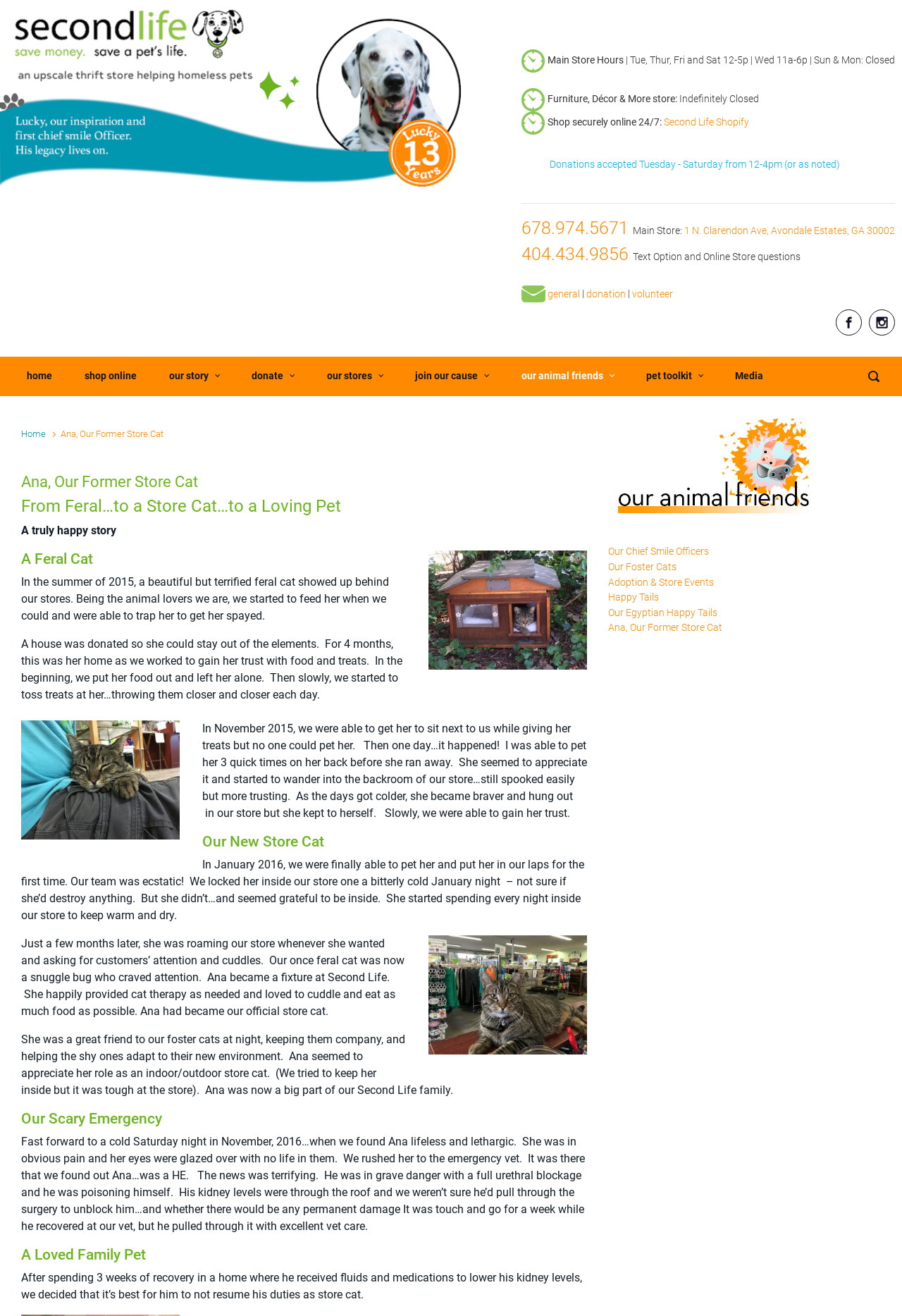What is the name of the former store cat?
Answer the question with a detailed explanation, including all necessary information.

The name of the former store cat is mentioned in the heading 'Ana, Our Former Store Cat' and also in the text 'Ana became a fixture at Second Life.'